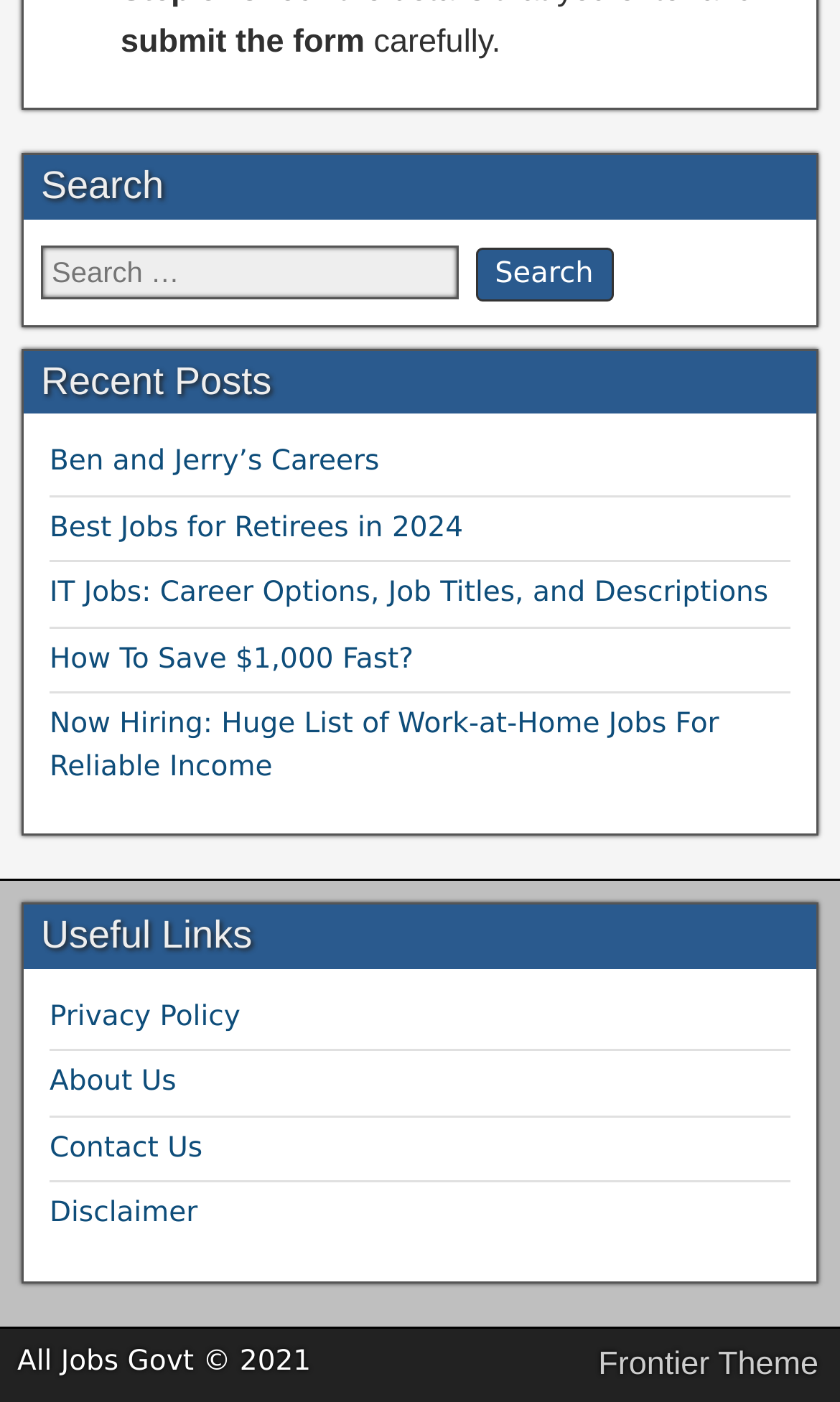Predict the bounding box of the UI element based on the description: "How To Save $1,000 Fast?". The coordinates should be four float numbers between 0 and 1, formatted as [left, top, right, bottom].

[0.059, 0.459, 0.492, 0.482]